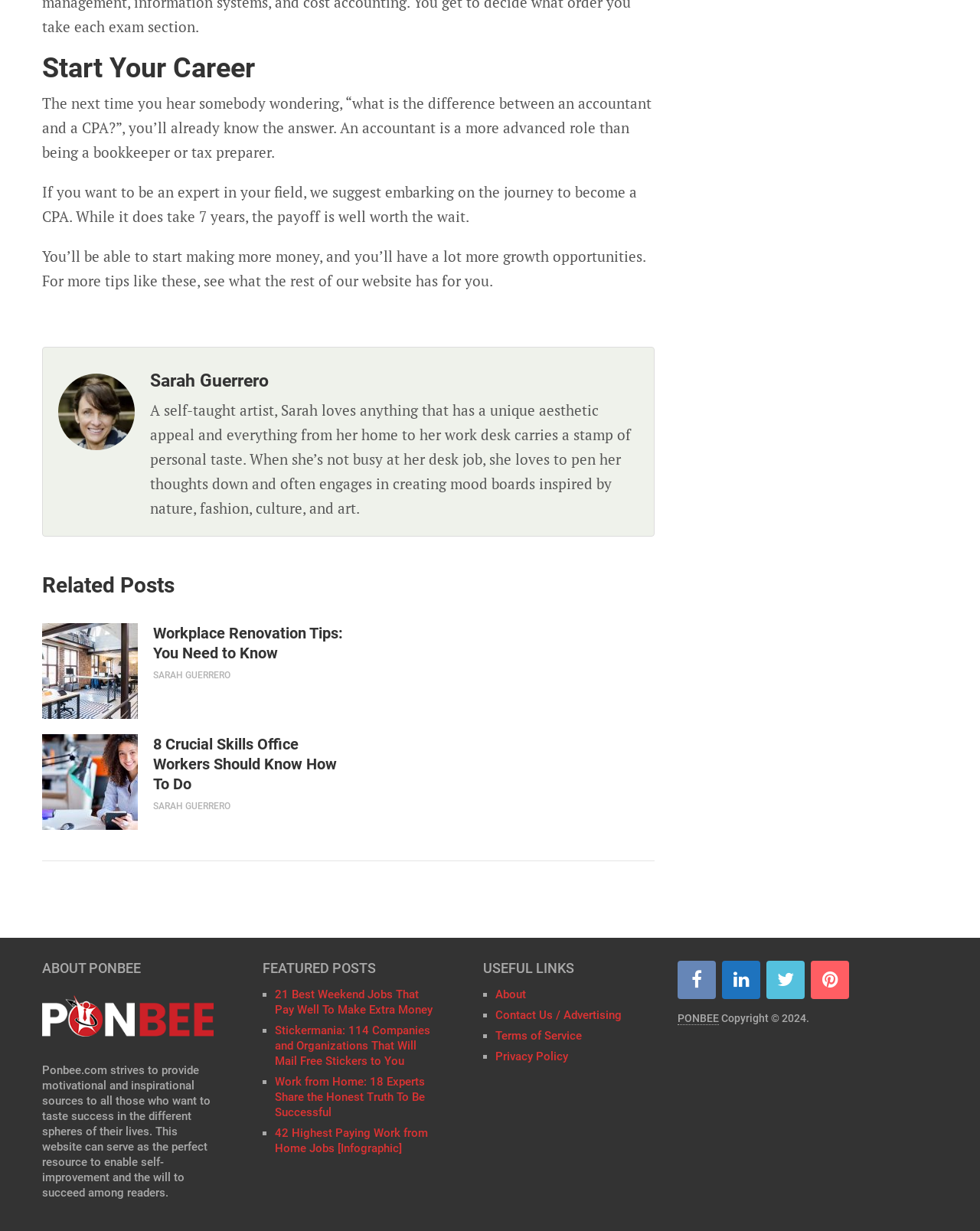Please locate the bounding box coordinates of the element that needs to be clicked to achieve the following instruction: "Check the '21 Best Weekend Jobs That Pay Well To Make Extra Money' post". The coordinates should be four float numbers between 0 and 1, i.e., [left, top, right, bottom].

[0.281, 0.802, 0.441, 0.826]